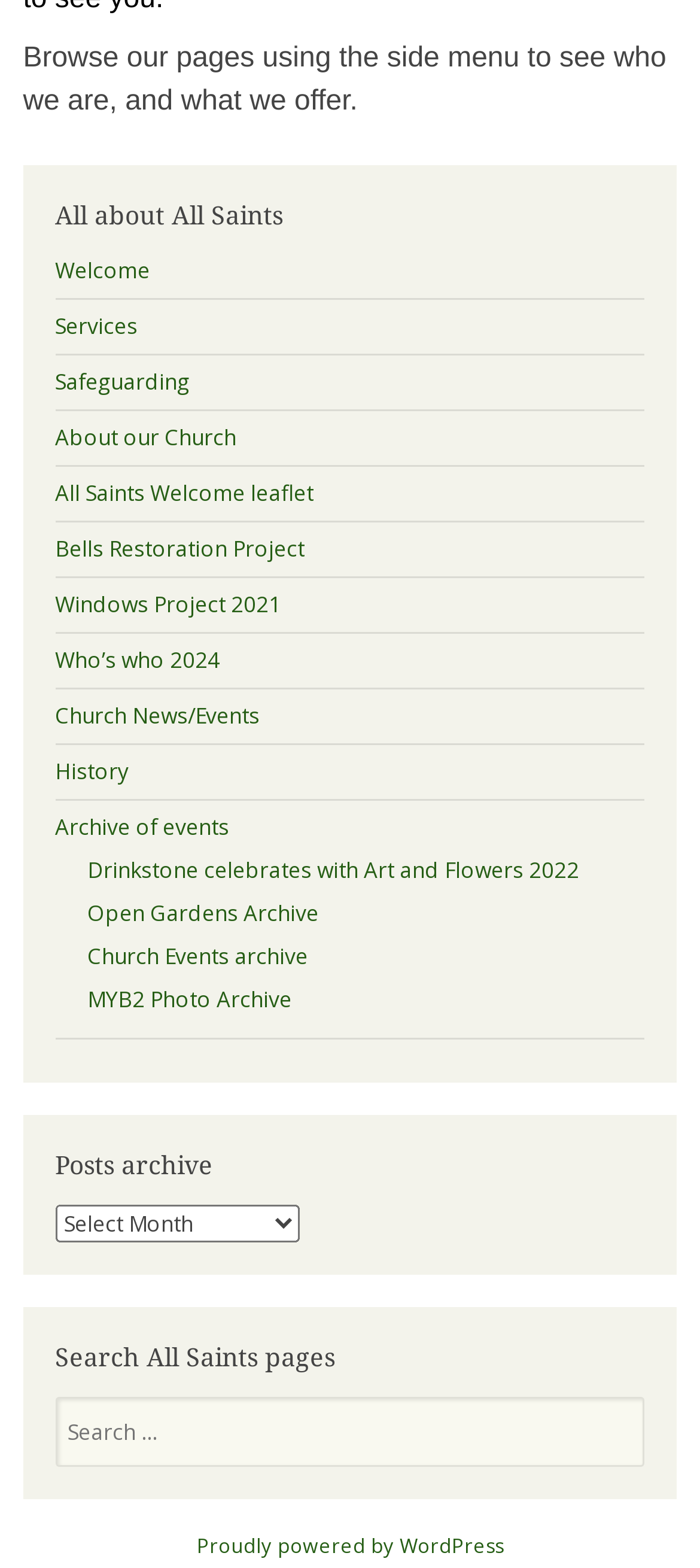Find the bounding box coordinates of the UI element according to this description: "Design".

None